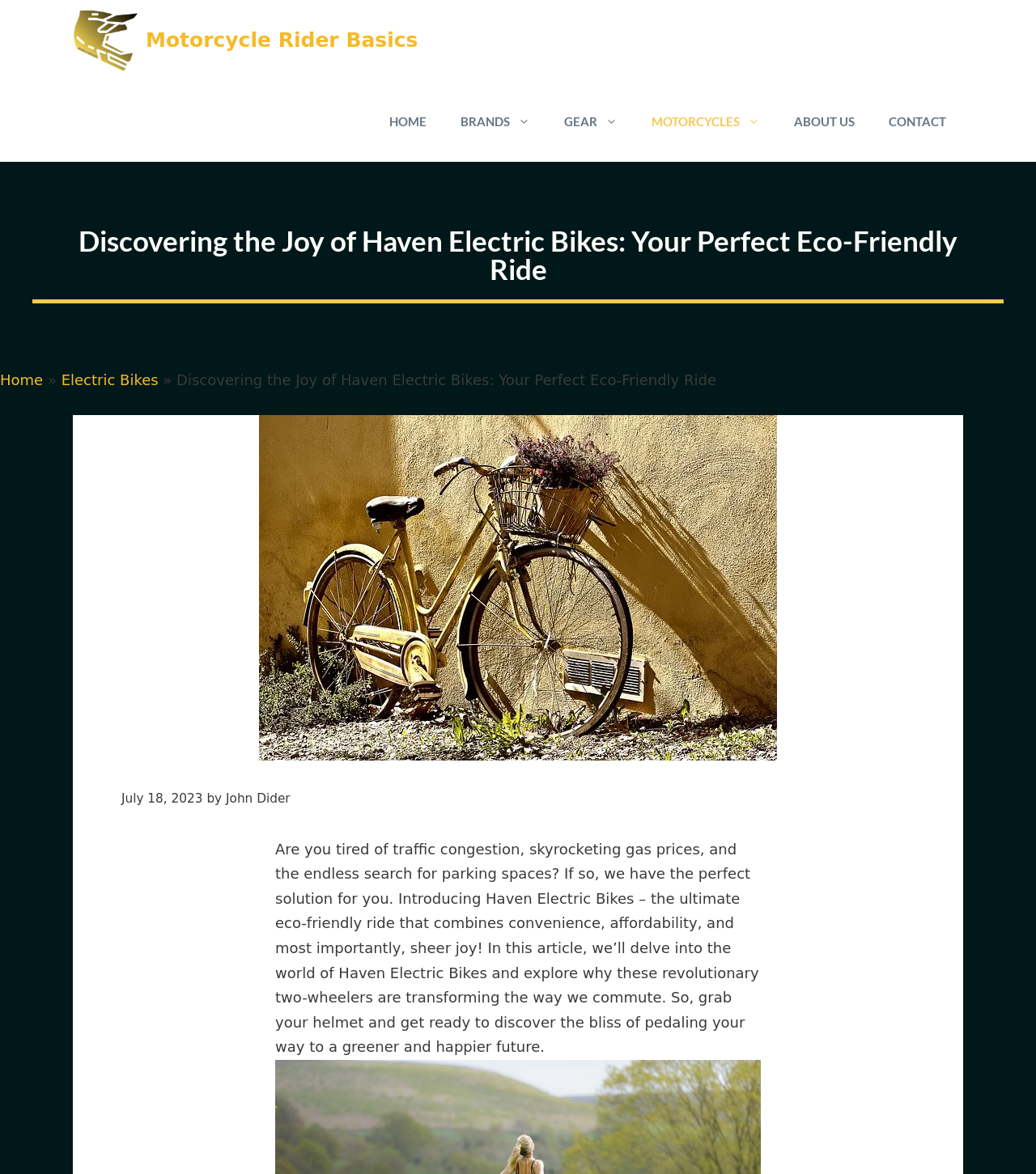Please examine the image and answer the question with a detailed explanation:
What is the author of the article?

The author of the article is John Dider, which is mentioned in the article as 'by John Dider'.